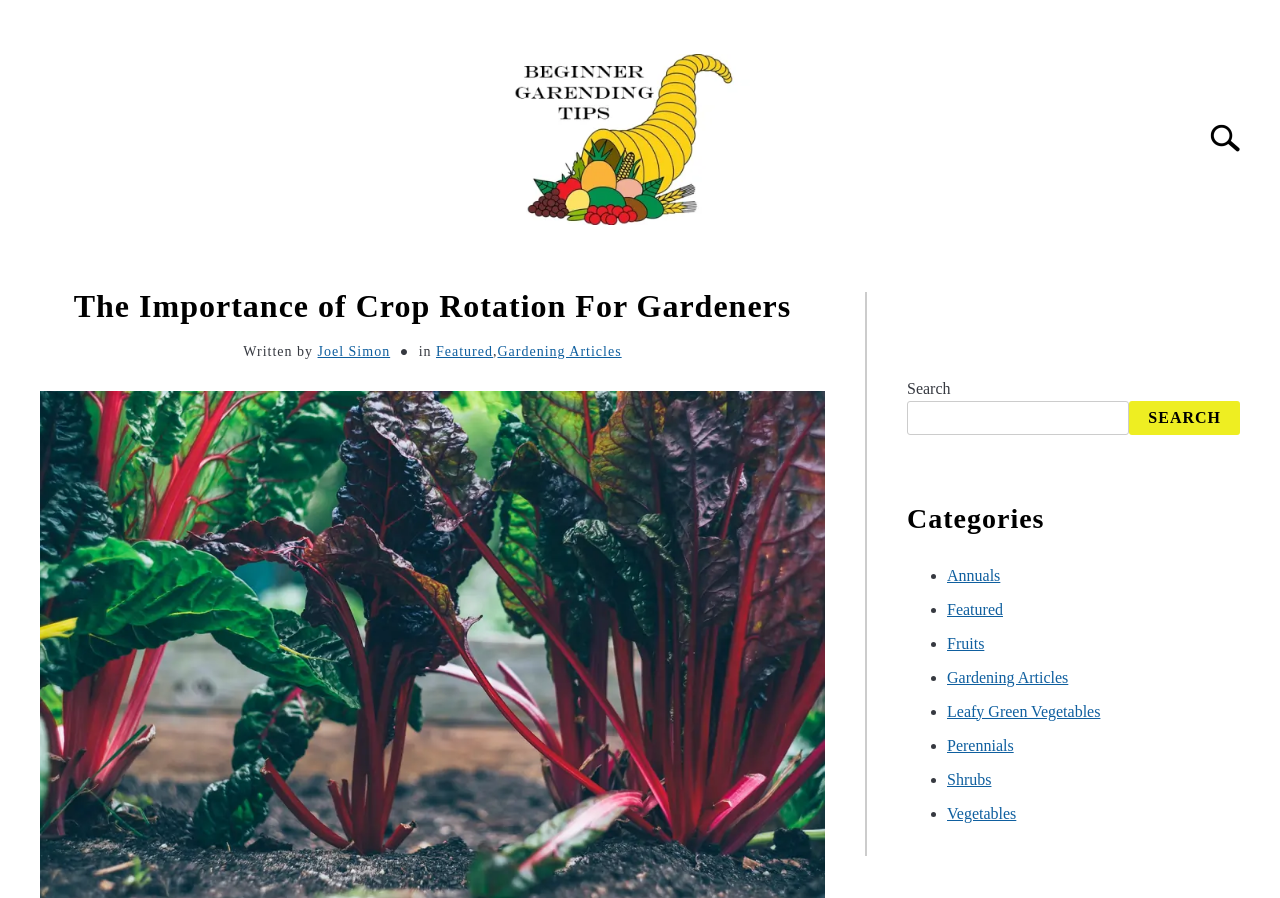What is the purpose of the search box?
Please provide a detailed answer to the question.

The search box can be found by looking at the section that says 'Search' and then finding the input field and button that follow it. The purpose of this search box is to allow users to search for articles on the webpage.